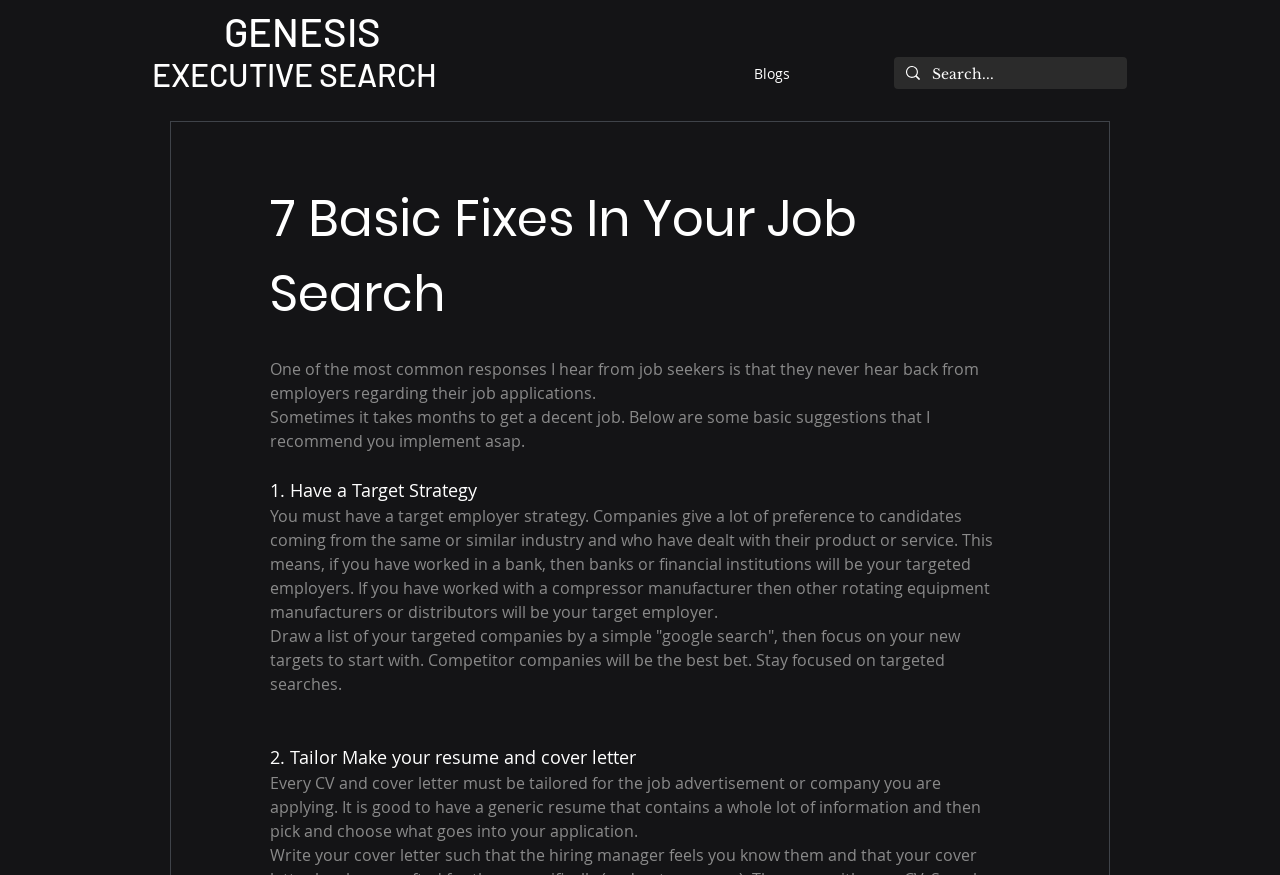Based on the image, provide a detailed response to the question:
What is the first basic suggestion in job search?

The first basic suggestion in job search is to 'Have a Target Strategy', which means having a target employer strategy. This is mentioned in the webpage as the first point, where it is recommended to have a target employer strategy, and to focus on companies that give preference to candidates coming from the same or similar industry and who have dealt with their product or service.